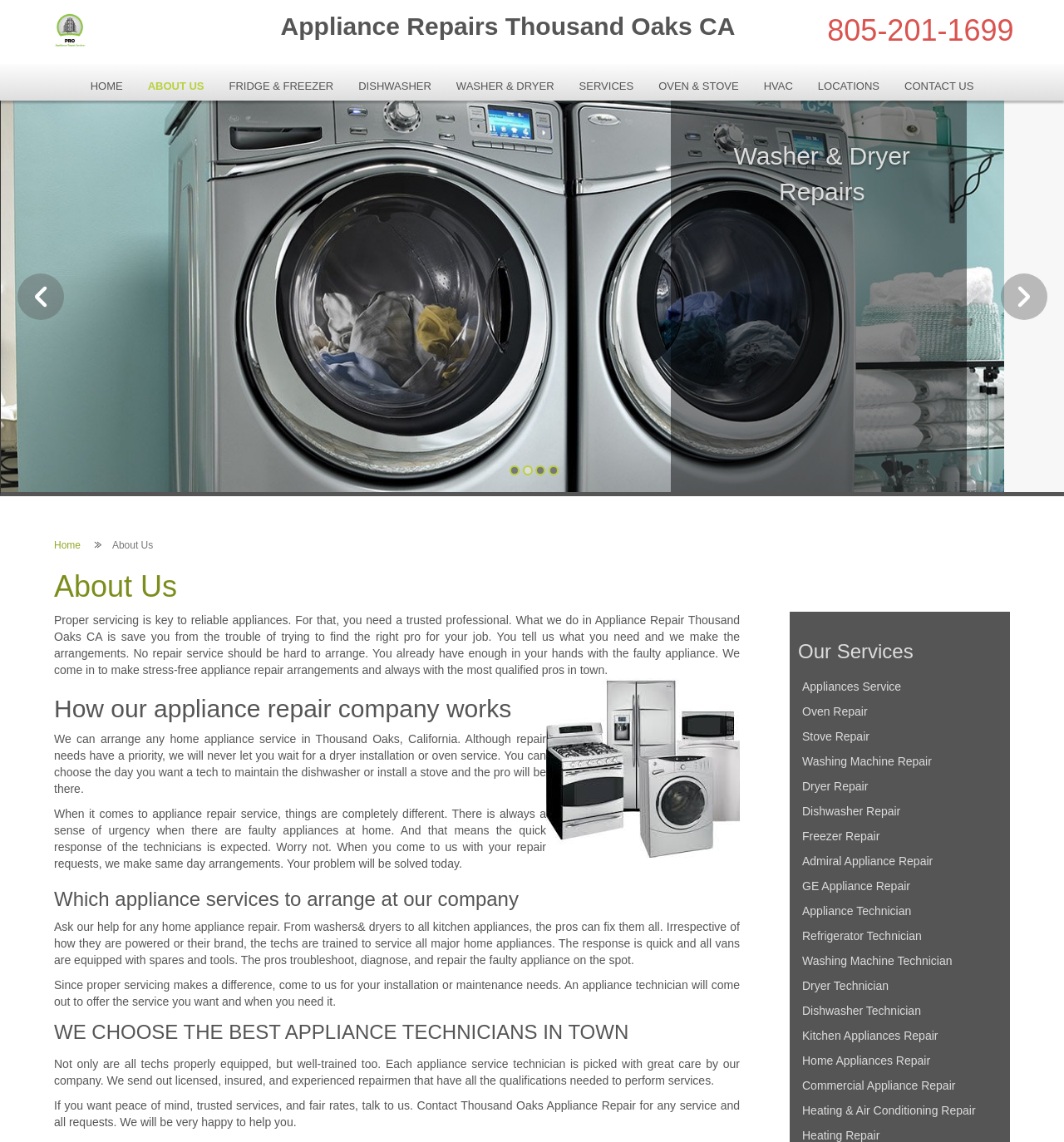What services does the company offer?
Examine the screenshot and reply with a single word or phrase.

Appliance repair and installation